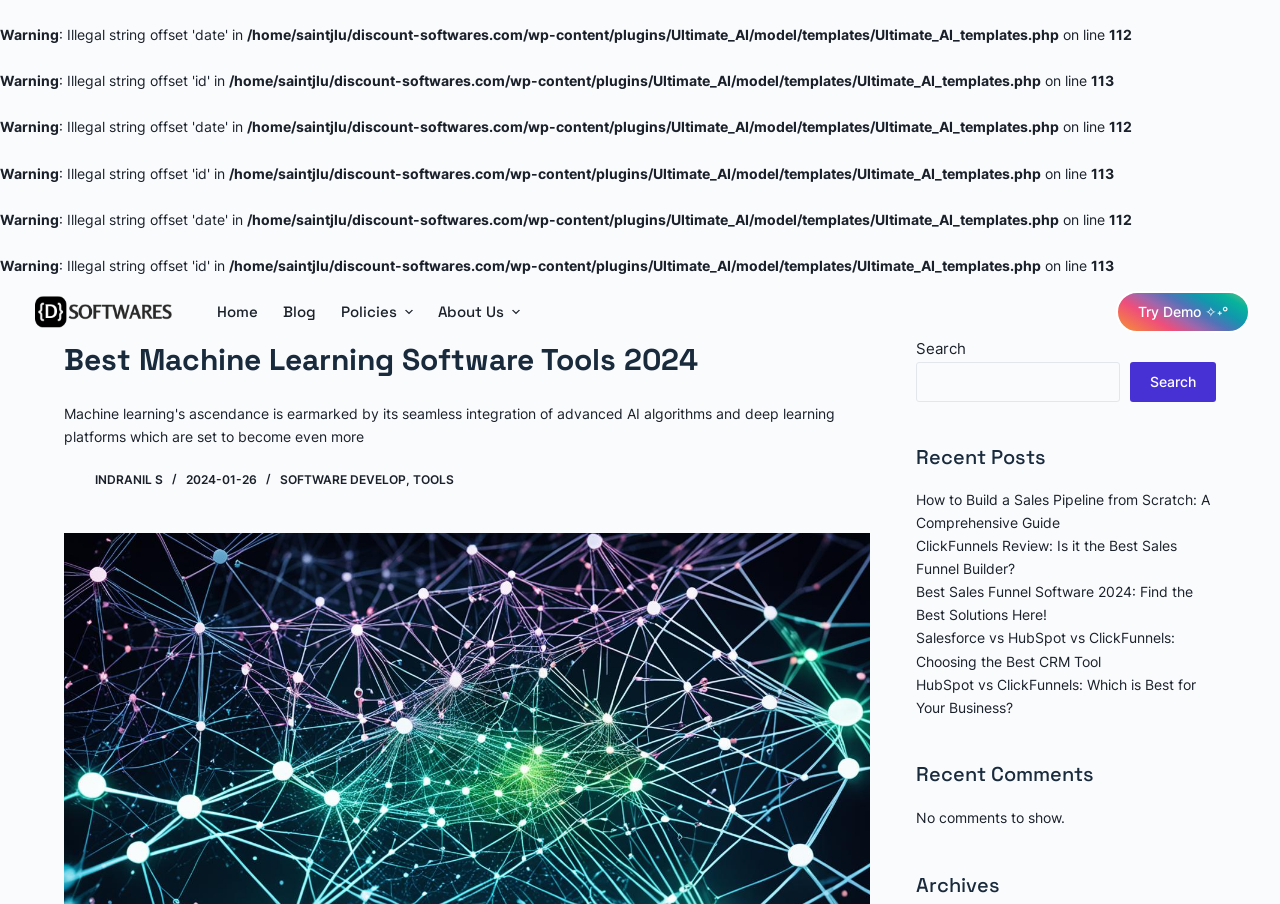Please determine the main heading text of this webpage.

Best Machine Learning Software Tools 2024